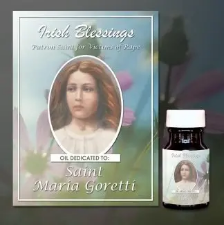Offer a detailed narrative of the scene shown in the image.

The image features a beautifully designed label and bottle of oil dedicated to Saint Maria Goretti, who is recognized as the patron saint of victims of rape. The label prominently displays her name beneath a serene portrait of her, capturing her gentle spirit. The background is subtly adorned with soft floral imagery, enhancing the overall tranquil aesthetic. This product is part of a collection offered under the brand "Ink Blessings," emphasizing the spiritual connection and the protective qualities associated with the offerings. The oil is available for purchase, and it serves as both a meaningful devotional item and a source of comfort for those seeking solace in their faith.